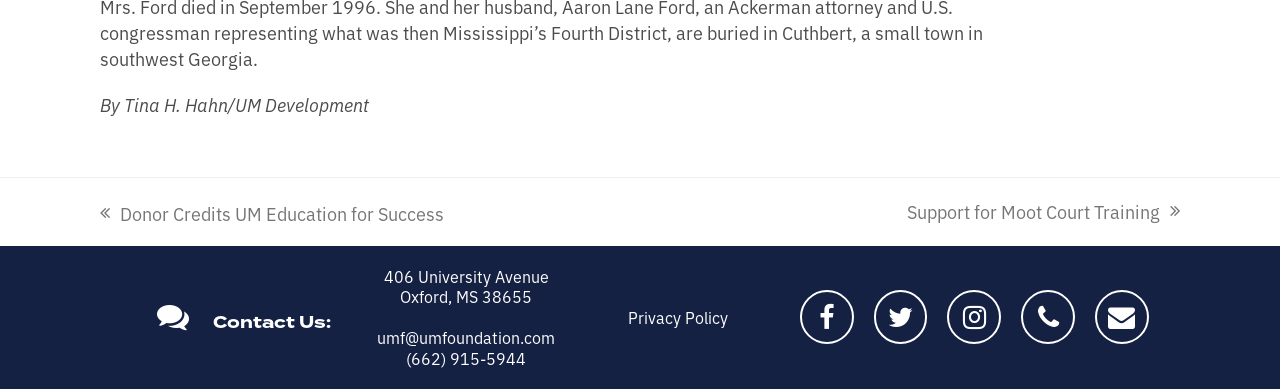Find the bounding box coordinates of the element's region that should be clicked in order to follow the given instruction: "Search for something". The coordinates should consist of four float numbers between 0 and 1, i.e., [left, top, right, bottom].

None